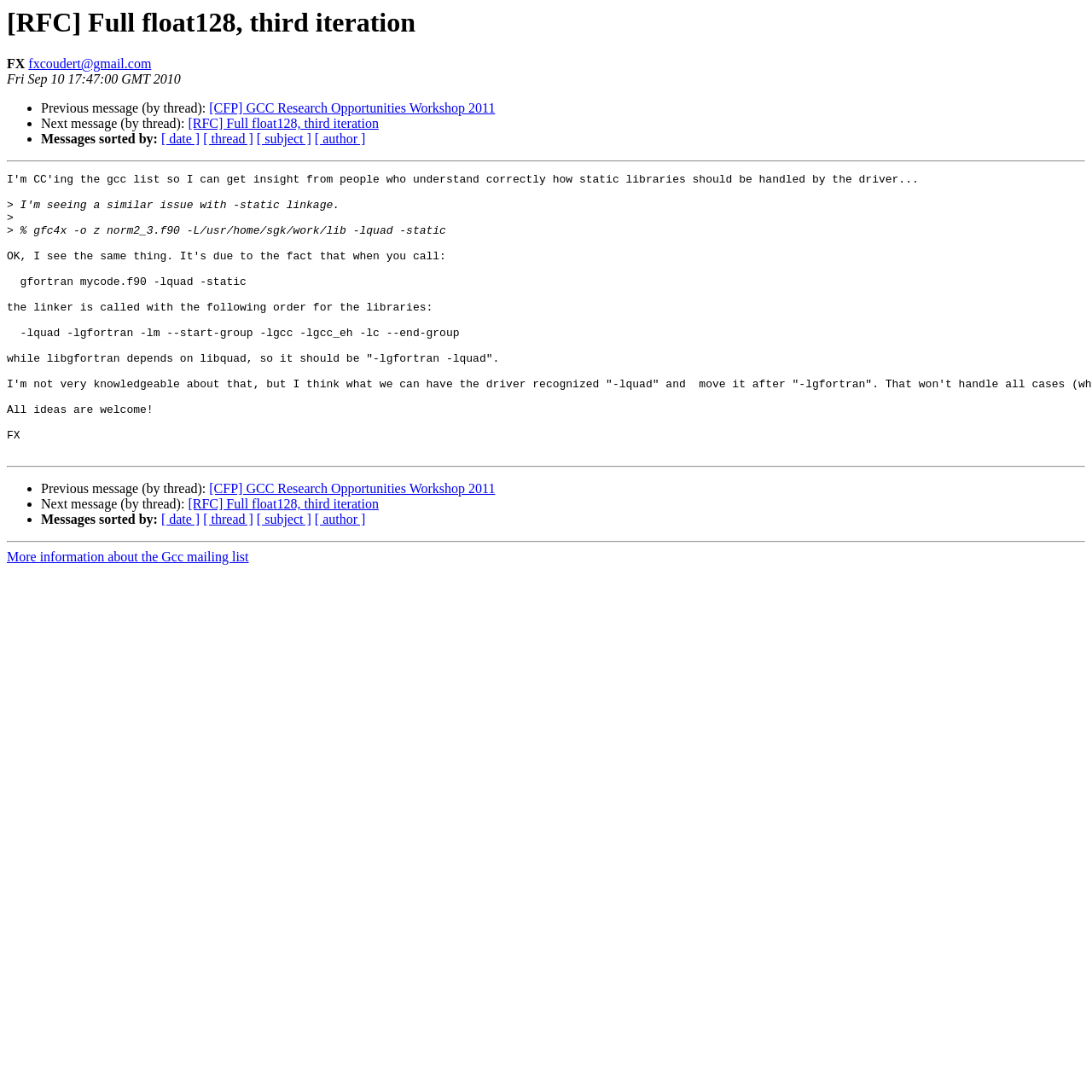Locate the bounding box coordinates of the clickable element to fulfill the following instruction: "Register now". Provide the coordinates as four float numbers between 0 and 1 in the format [left, top, right, bottom].

None